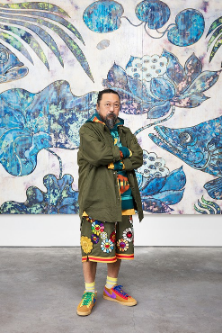Provide a thorough description of the contents of the image.

The image features renowned contemporary artist Takashi Murakami, standing confidently in front of an expansive, vibrant background that showcases his signature floral motifs and bold colors. Dressed in a layered outfit that combines streetwear elements with colorful patterns—highlighted by shorts adorned with bright, flower designs—Murakami embodies a fusion of traditional Japanese aesthetics with modern pop culture. His expression reflects a thoughtful demeanor, as he engages with the viewer while enveloped in the lively visual language that characterizes his work. This setting not only emphasizes his artistic identity but also illustrates his significant impact on art and fashion.